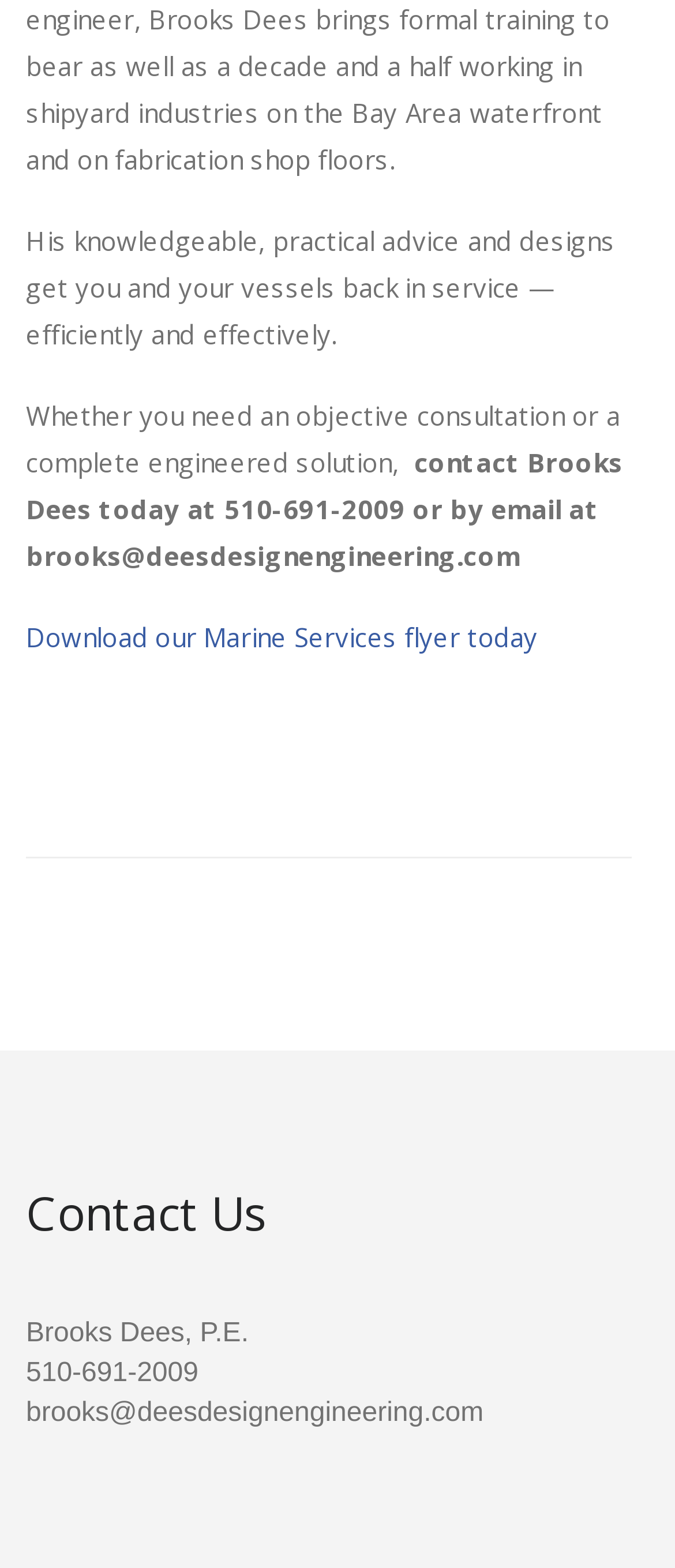Using the element description: "brooks@deesdesignengineering.com", determine the bounding box coordinates for the specified UI element. The coordinates should be four float numbers between 0 and 1, [left, top, right, bottom].

[0.038, 0.891, 0.716, 0.91]